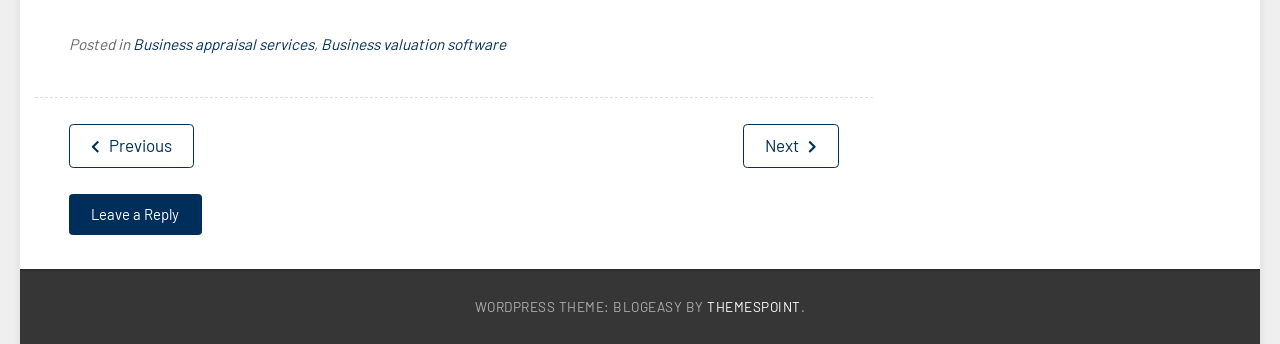How many navigation links are there?
Your answer should be a single word or phrase derived from the screenshot.

2